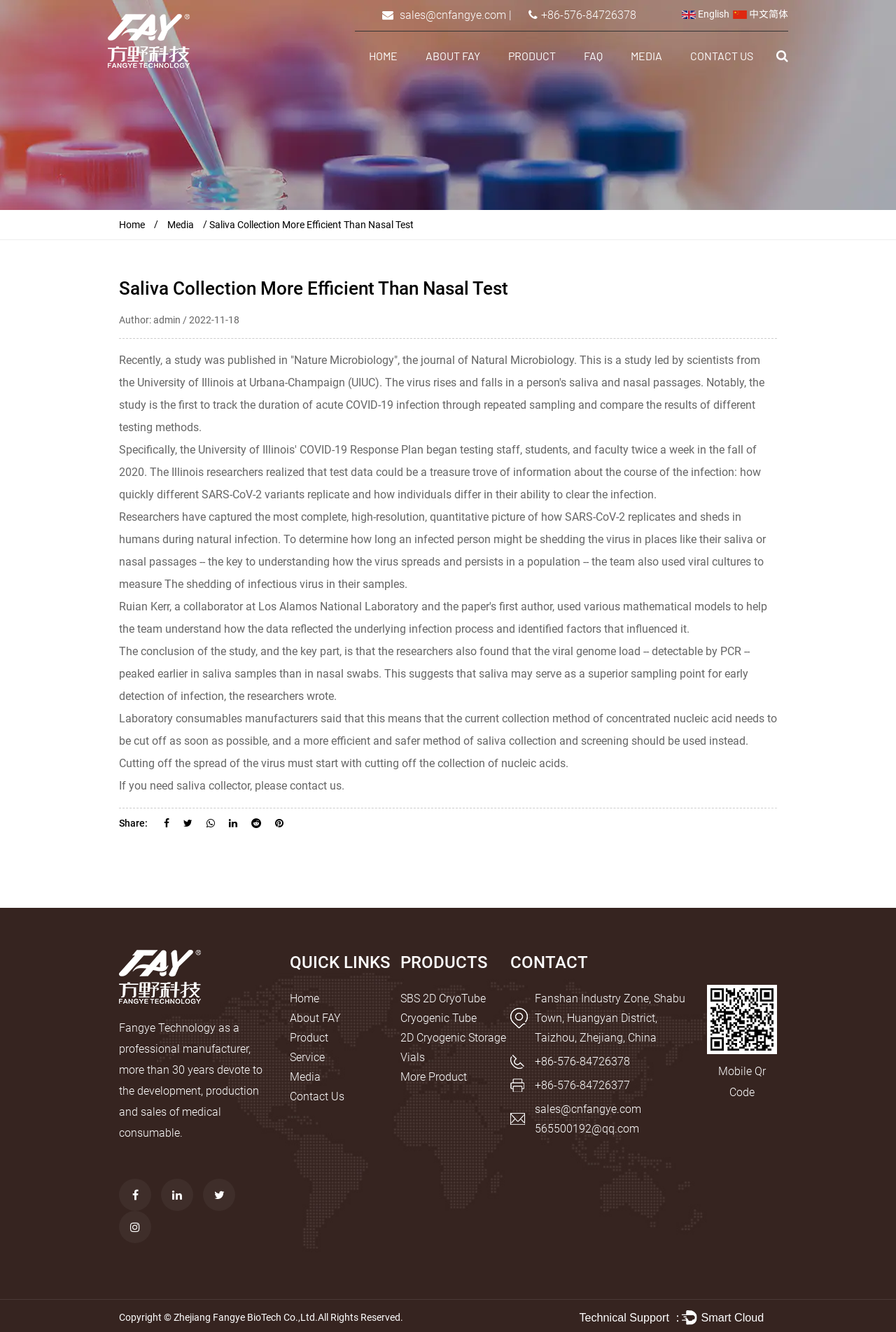Specify the bounding box coordinates for the region that must be clicked to perform the given instruction: "Contact the company via email".

[0.446, 0.006, 0.565, 0.016]